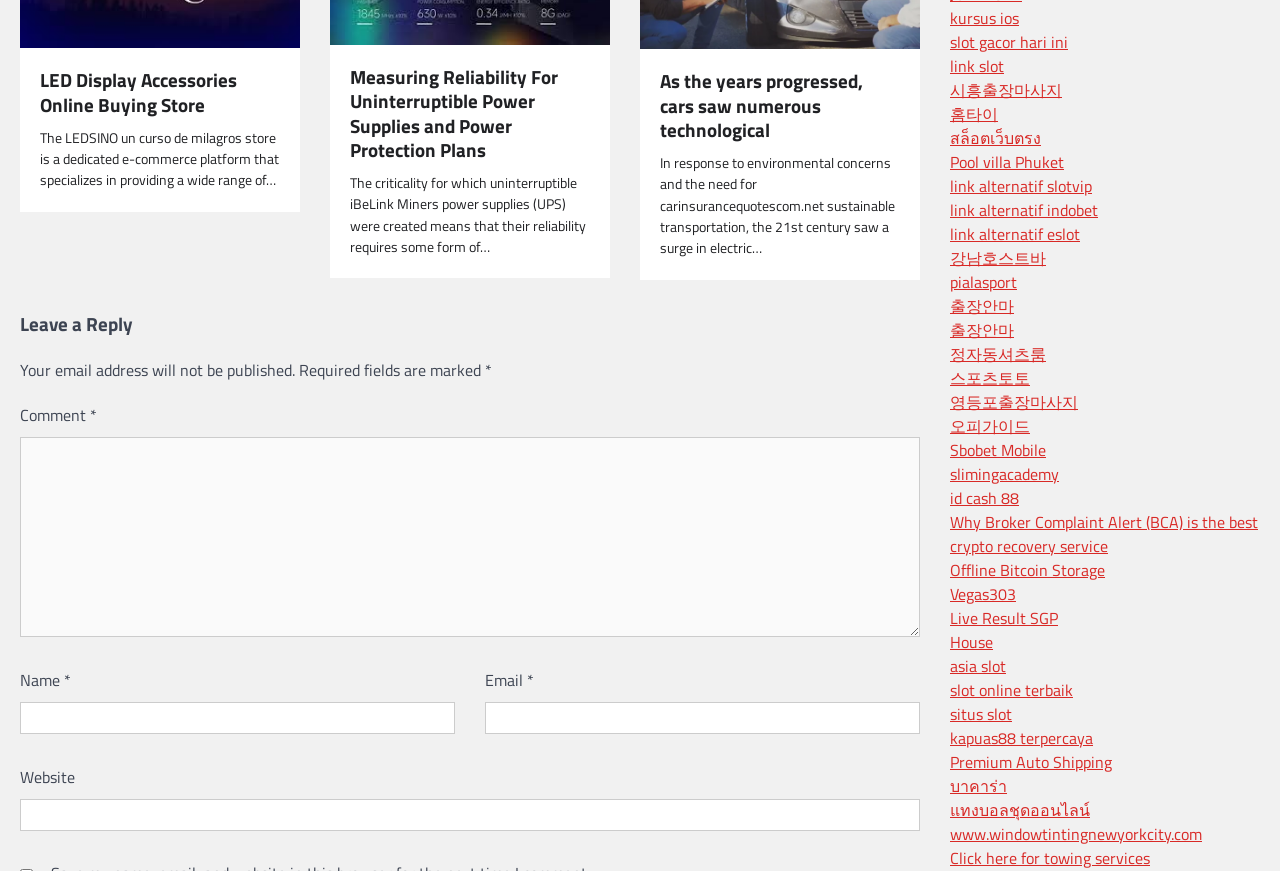What is the focus of the 21st century in transportation?
Look at the image and answer the question using a single word or phrase.

Sustainable transportation